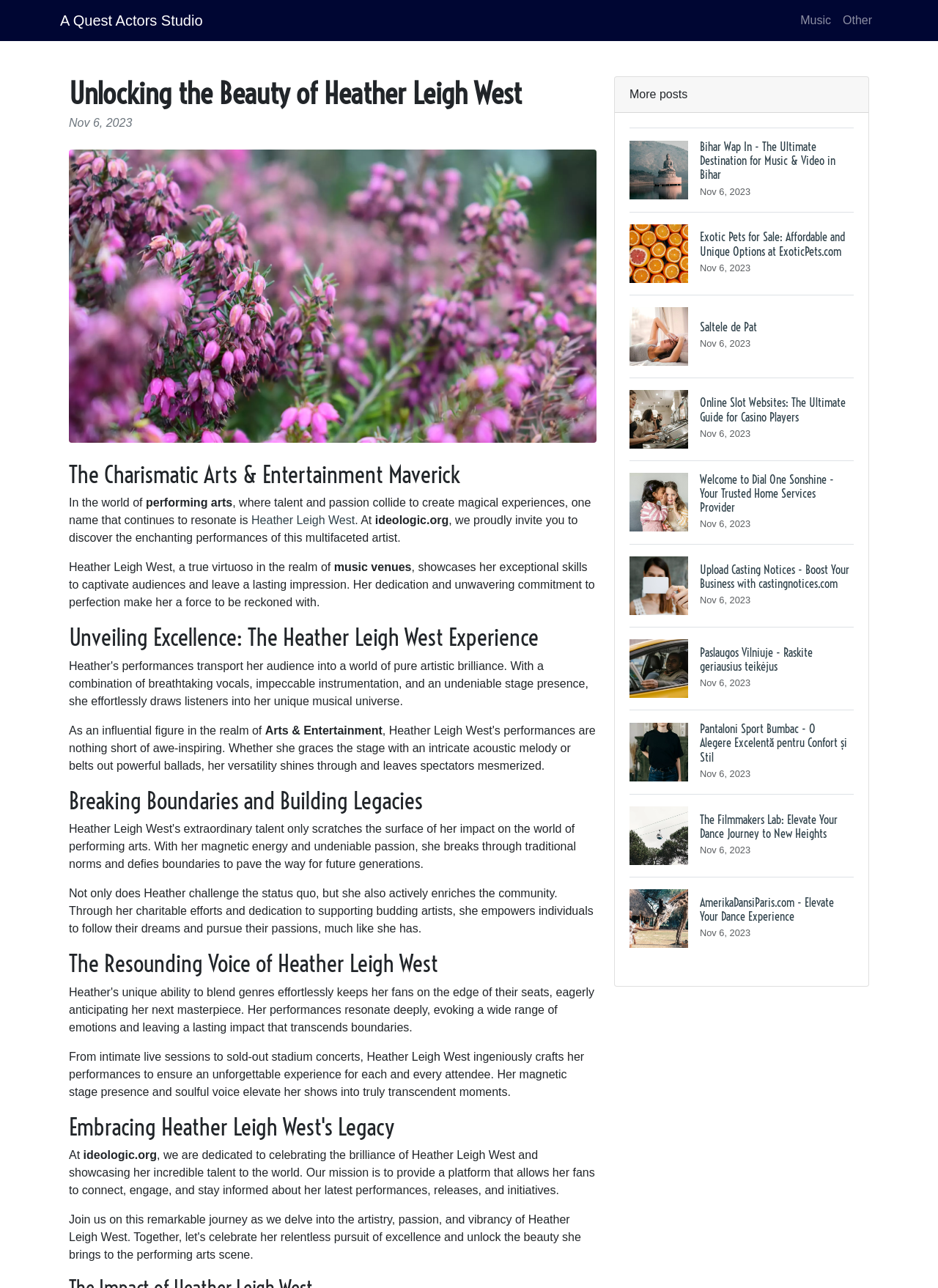Determine the bounding box coordinates for the clickable element to execute this instruction: "Read more about Heather Leigh West's captivating talent". Provide the coordinates as four float numbers between 0 and 1, i.e., [left, top, right, bottom].

[0.268, 0.399, 0.378, 0.409]